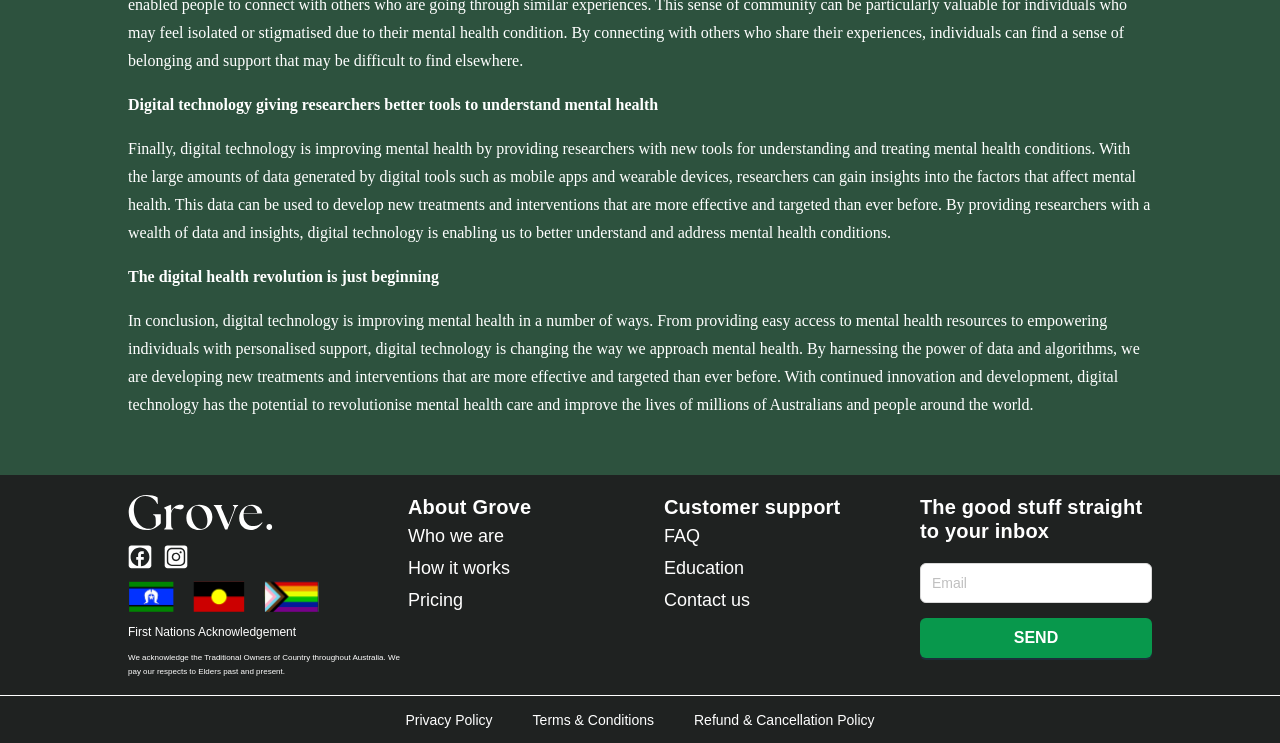Identify the bounding box coordinates of the area you need to click to perform the following instruction: "Click the Facebook link".

[0.1, 0.733, 0.119, 0.765]